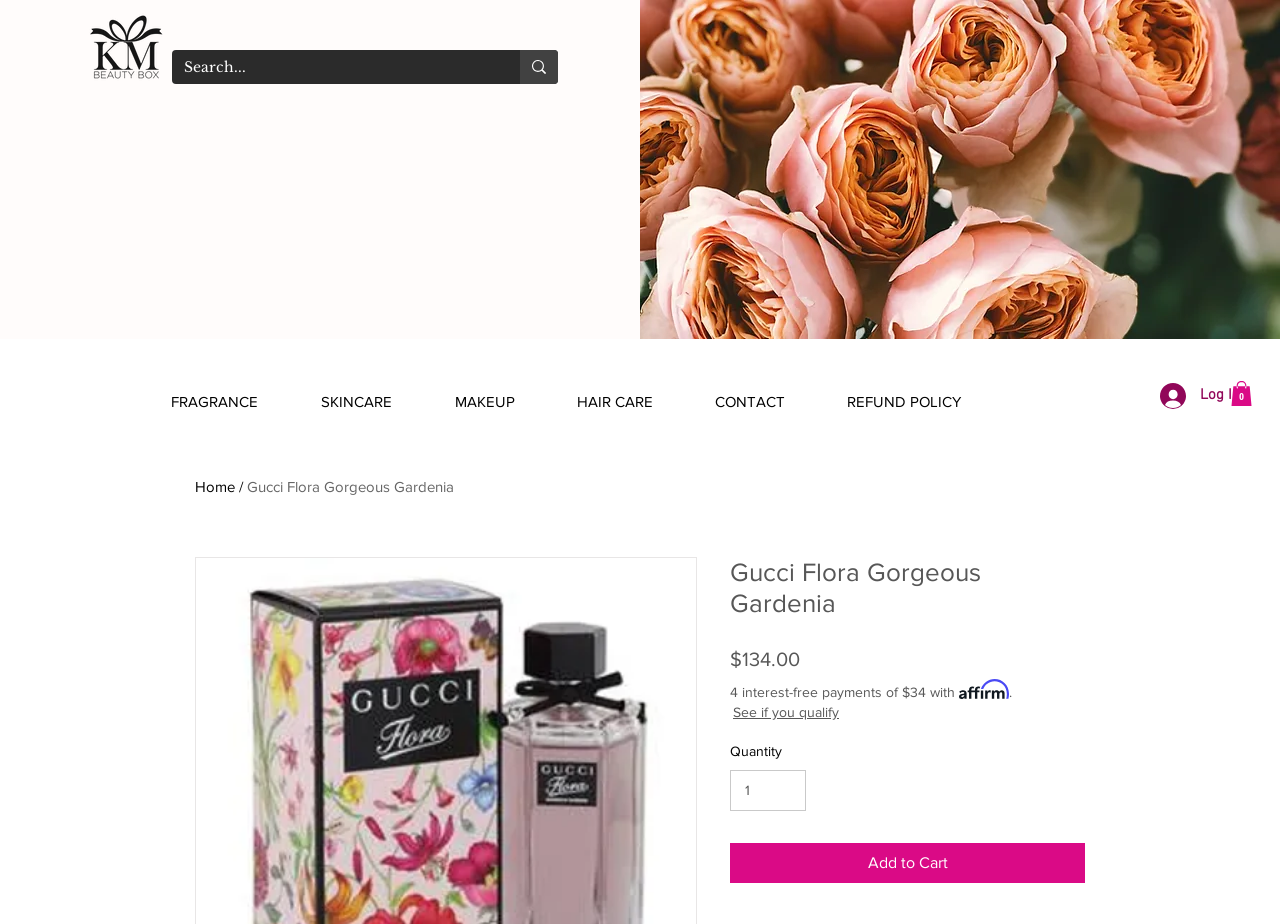Find the bounding box coordinates of the element I should click to carry out the following instruction: "explore Private Jobs".

None